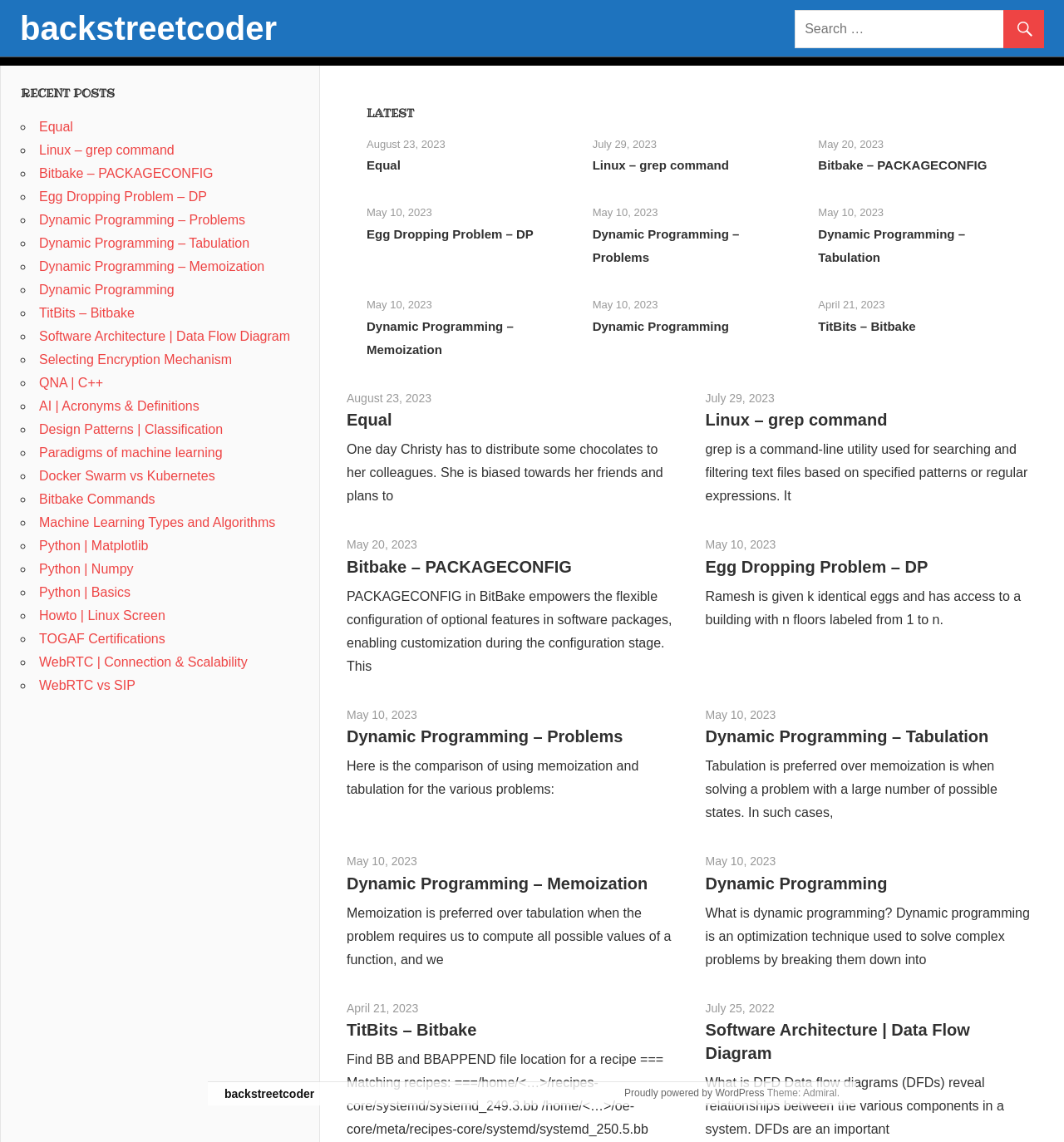Show the bounding box coordinates for the element that needs to be clicked to execute the following instruction: "view the post from August 23, 2023". Provide the coordinates in the form of four float numbers between 0 and 1, i.e., [left, top, right, bottom].

[0.345, 0.121, 0.419, 0.131]